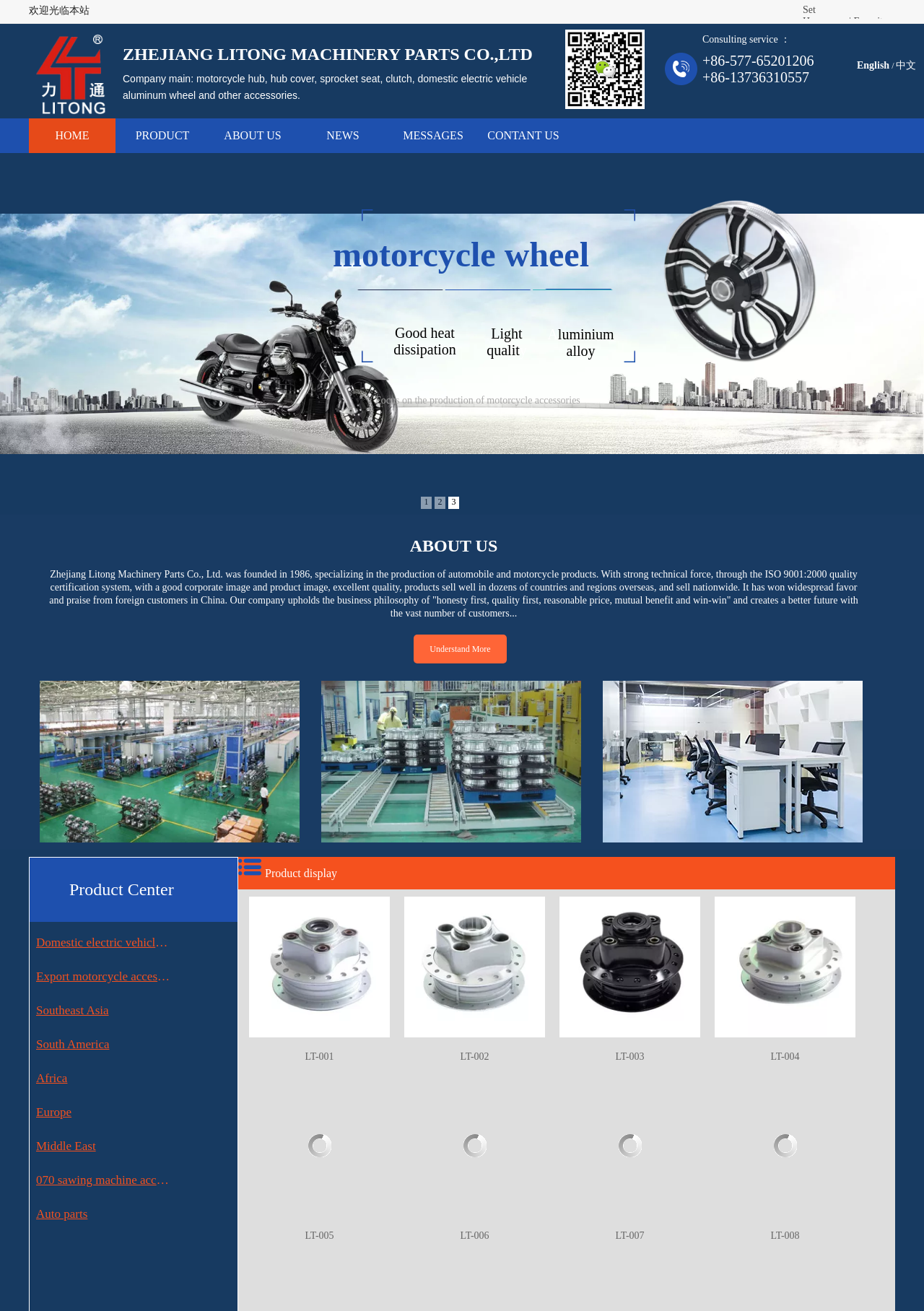Please identify the bounding box coordinates of the element I need to click to follow this instruction: "Learn more about ABOUT US".

[0.448, 0.484, 0.548, 0.506]